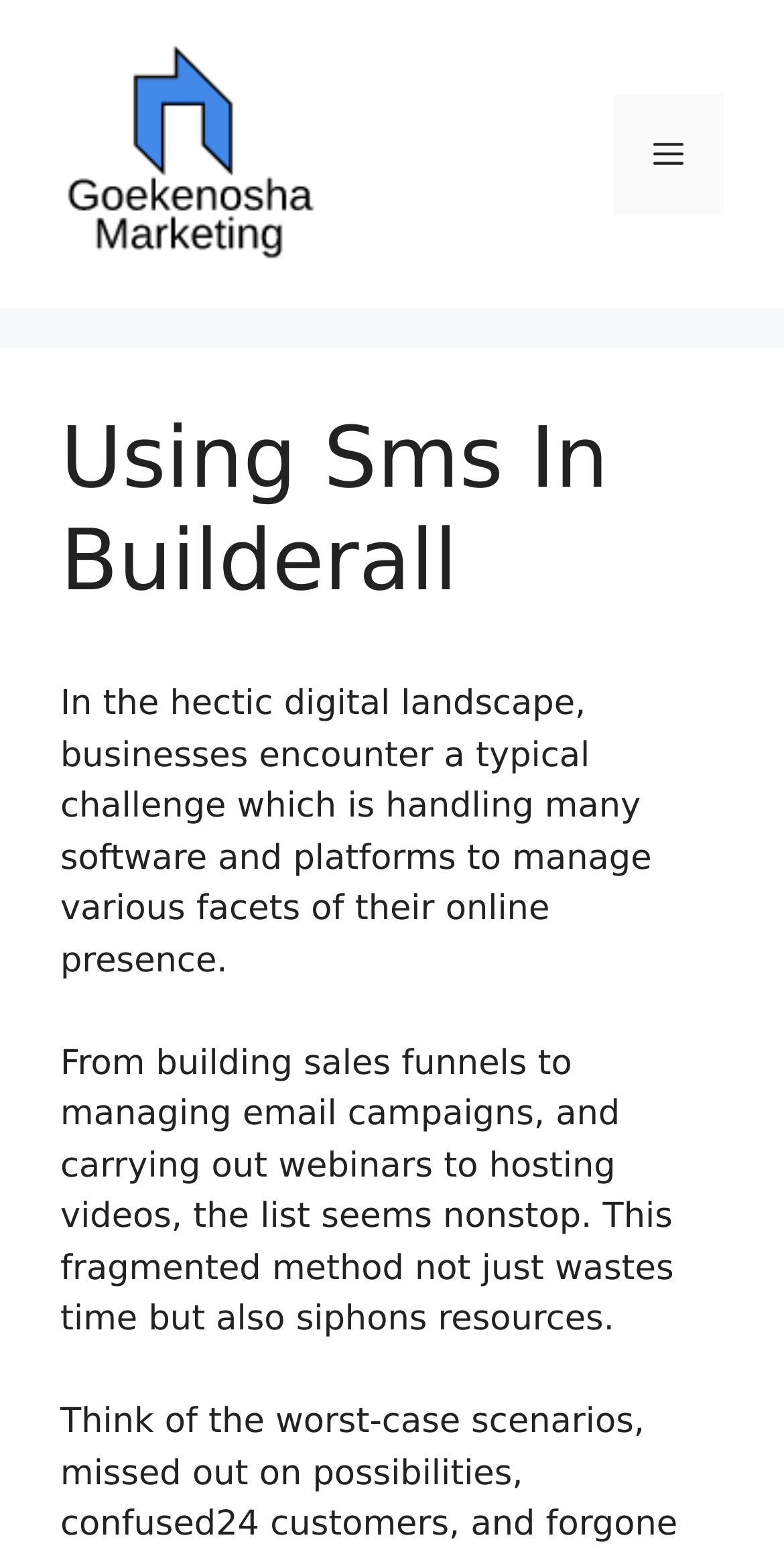Convey a detailed summary of the webpage, mentioning all key elements.

The webpage is about using SMS in Builderall, a platform that helps businesses manage their online presence. At the top of the page, there is a banner that spans the entire width, with a link to an "Ultimate Guide For Business Tools" on the left side, accompanied by an image. On the right side of the banner, there is a navigation menu toggle button labeled "Menu" that, when expanded, controls the primary menu.

Below the banner, there is a header section that takes up most of the page width, containing a heading that reads "Using Sms In Builderall" in large font. Underneath the header, there are two blocks of text that discuss the challenges businesses face in managing their online presence, including handling multiple software and platforms, and how this fragmented approach wastes time and resources.